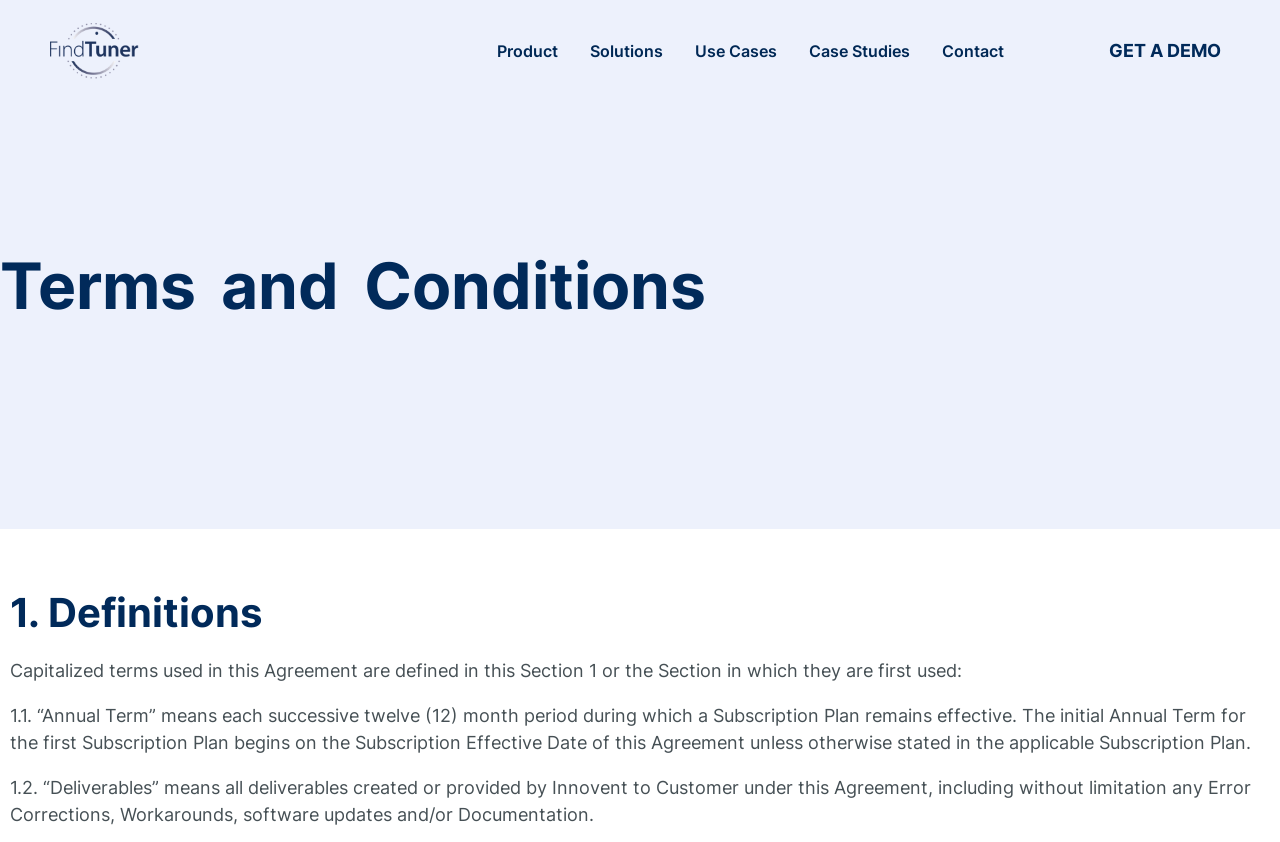What is defined in Section 1 of the Terms and Conditions?
Please provide a comprehensive answer to the question based on the webpage screenshot.

According to the webpage, Section 1 of the Terms and Conditions defines capitalized terms used in the Agreement, as stated in the text 'Capitalized terms used in this Agreement are defined in this Section 1 or the Section in which they are first used:'.